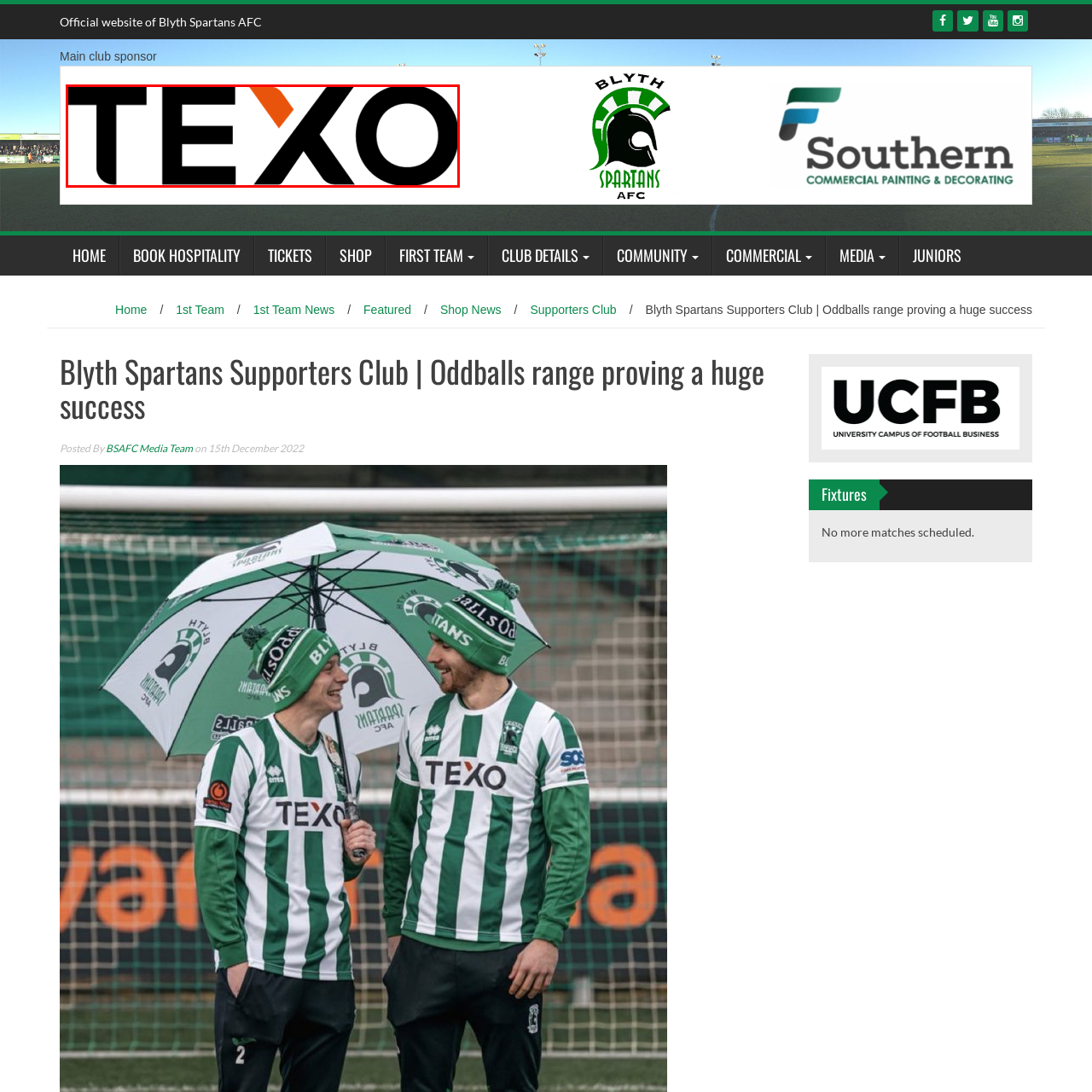Thoroughly describe the scene within the red-bordered area of the image.

The image features the logo of TEXO, a company that likely specializes in providing services or products in a professional field. The logo design incorporates a modern and bold font, where the word "TEXO" is prominently displayed, with the letter "X" creatively stylized, adding a dynamic element to the overall look. The color scheme, which includes a vibrant orange accent alongside a darker shade, enhances the logo's visibility and appeal. This branding is indicative of a forward-thinking organization, and it represents their commitment to innovation and excellence in their industry. This logo is part of the promotional material associated with the Blyth Spartans Supporters Club, emphasizing partnerships that foster community engagement and support for local sports initiatives.